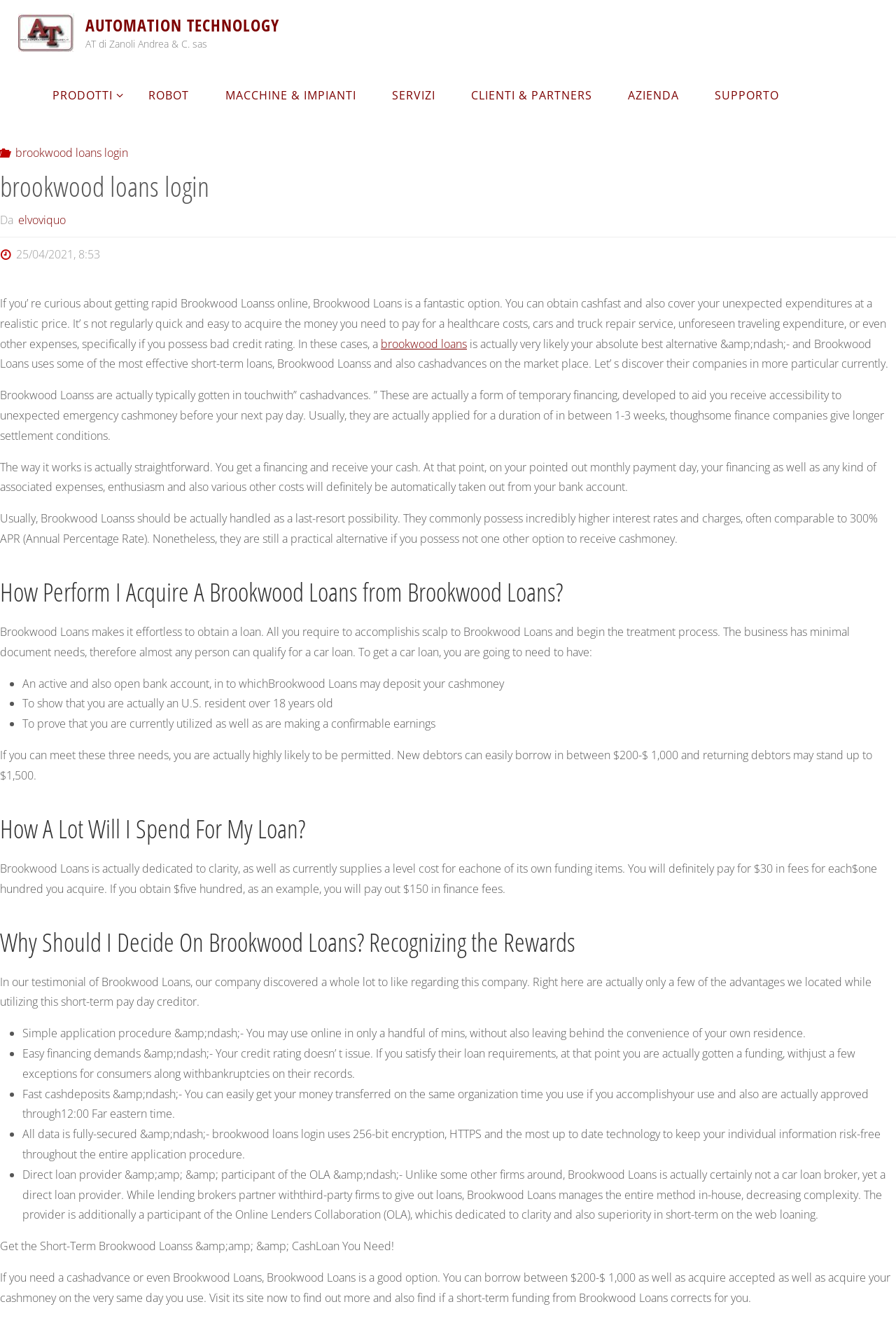Please identify the bounding box coordinates for the region that you need to click to follow this instruction: "Go to Primary Menu".

[0.039, 0.047, 0.89, 0.095]